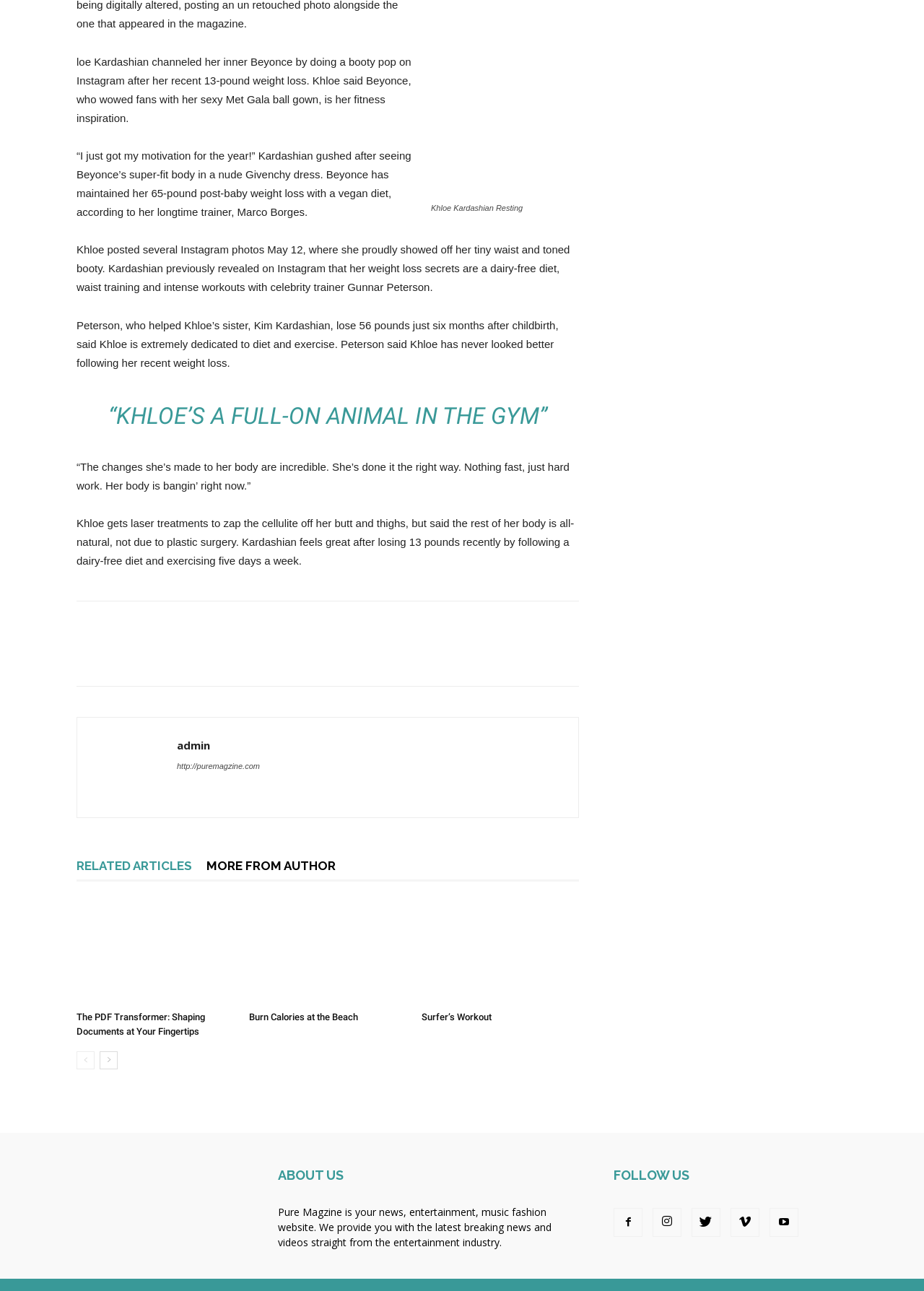Determine the bounding box coordinates of the UI element described by: "Burn Calories at the Beach".

[0.27, 0.784, 0.388, 0.792]